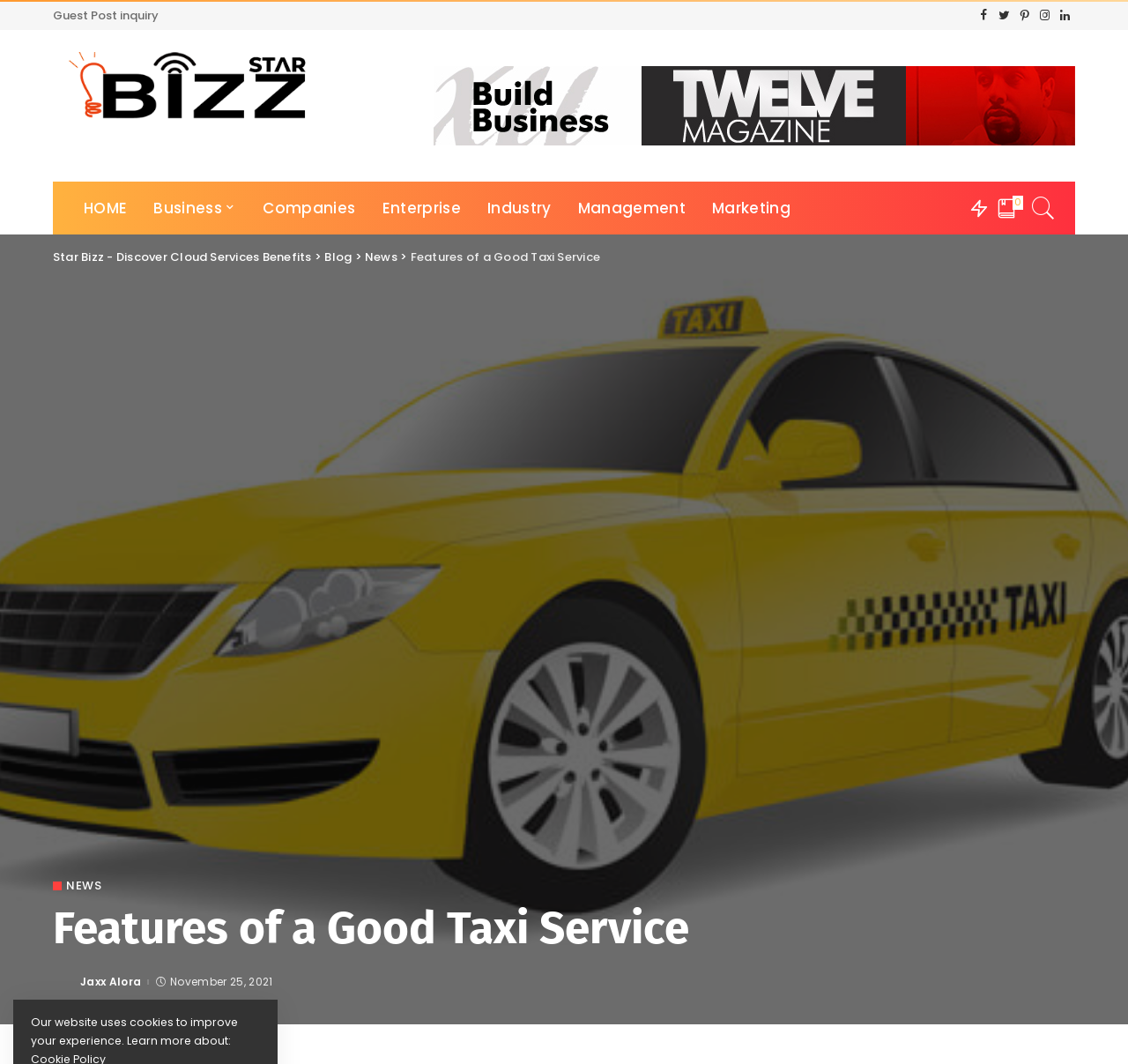Kindly determine the bounding box coordinates for the area that needs to be clicked to execute this instruction: "Check the post by Jaxx Alora".

[0.071, 0.918, 0.125, 0.928]